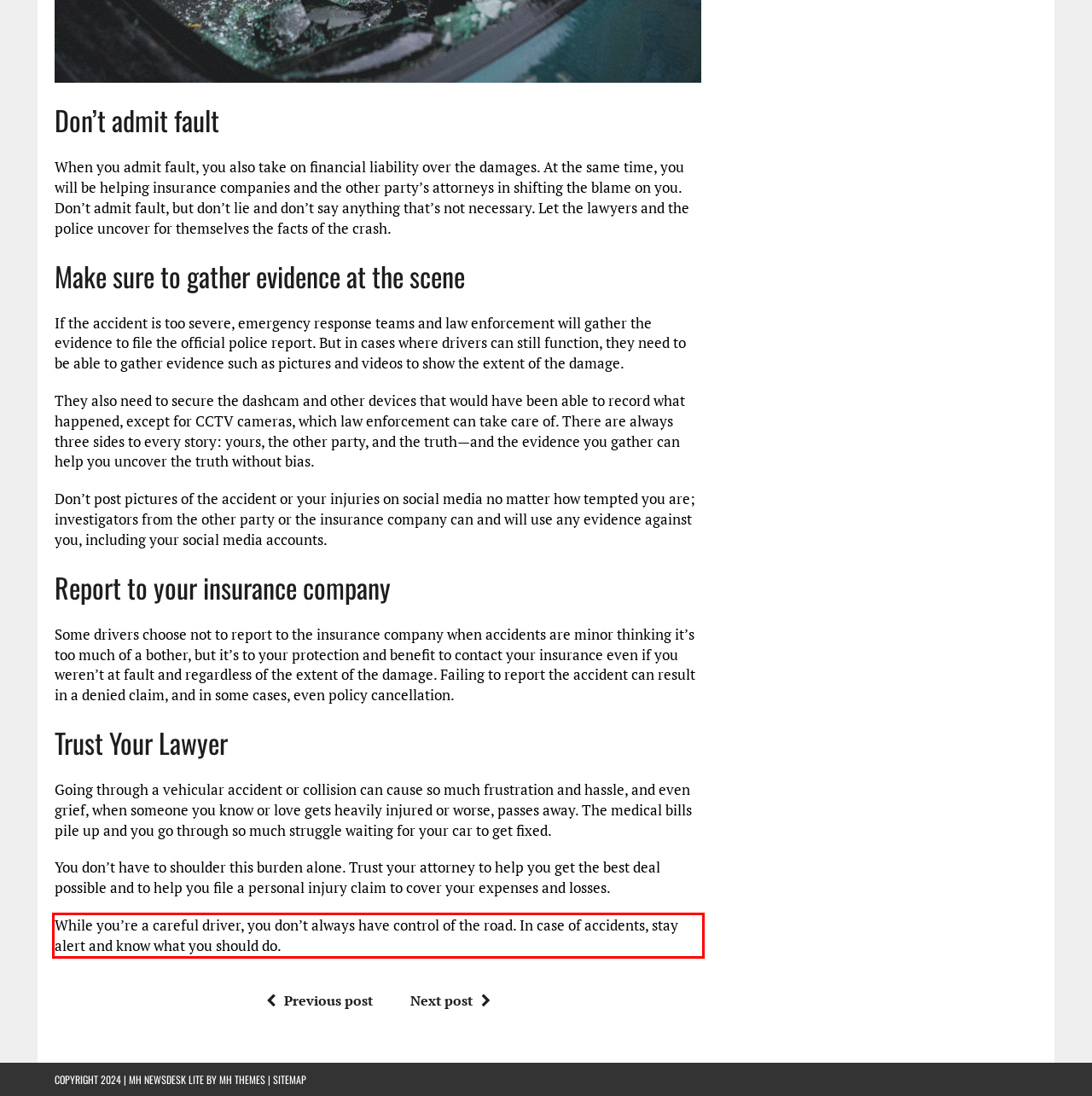Given a screenshot of a webpage with a red bounding box, please identify and retrieve the text inside the red rectangle.

While you’re a careful driver, you don’t always have control of the road. In case of accidents, stay alert and know what you should do.